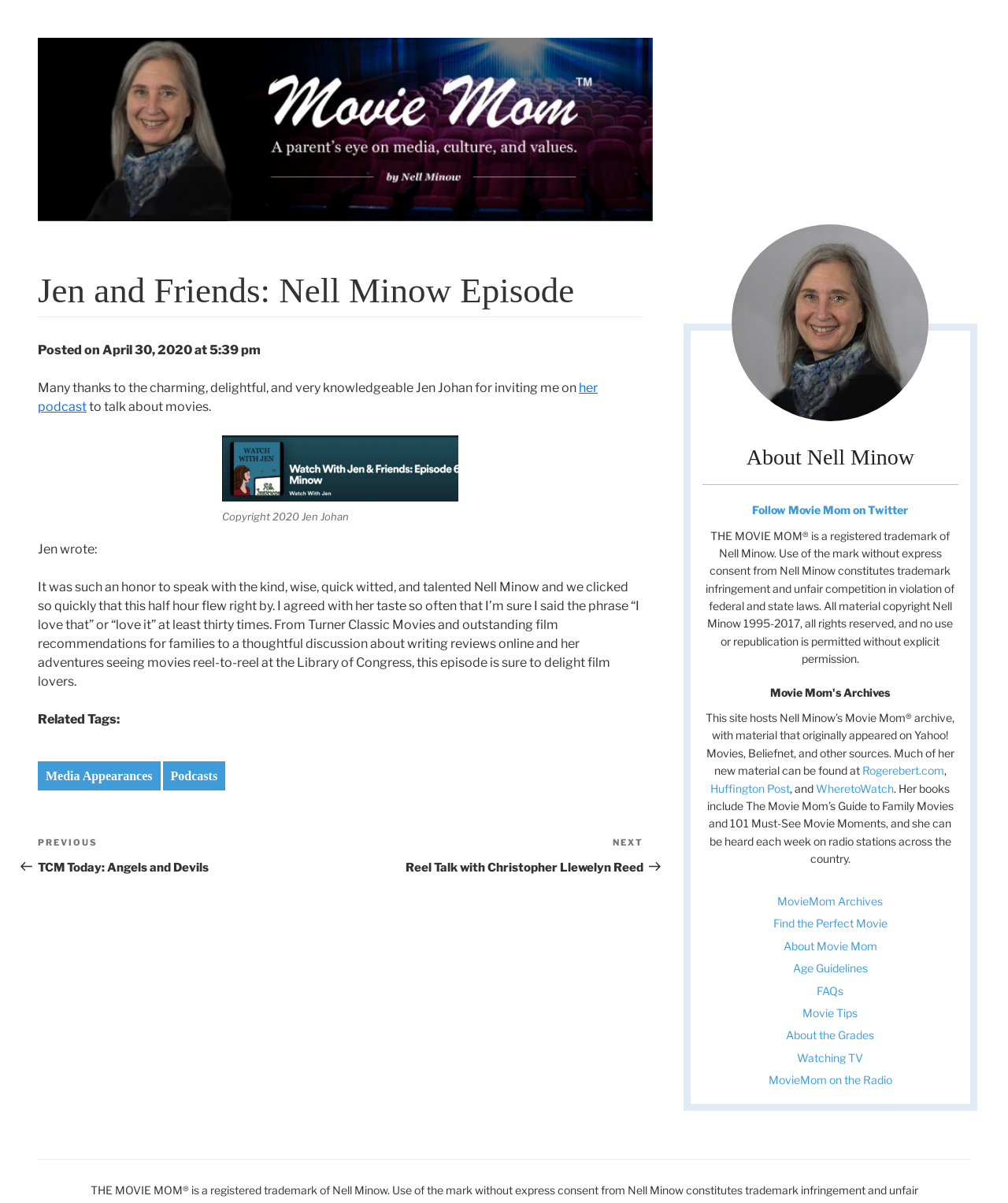Write a detailed summary of the webpage.

This webpage is about an episode of the "Jen and Friends" podcast featuring Nell Minow, also known as Movie Mom. At the top of the page, there is a link to "Movie Mom" with an accompanying image. Below this, there is a main section that contains an article about the podcast episode. The article has a heading that reads "Jen and Friends: Nell Minow Episode" and is followed by a paragraph of text that describes the episode. There is also a figure with a caption that contains a copyright notice.

The article continues with a quote from Jen Johan, the host of the podcast, who describes her conversation with Nell Minow. The quote is followed by a section of related tags and links to other media appearances and podcasts.

At the bottom of the main section, there is a post navigation section that allows users to navigate to previous and next posts. The previous post is titled "TCM Today: Angels and Devils" and the next post is titled "Reel Talk with Christopher Llewelyn Reed".

On the right-hand side of the page, there is a complementary section that contains a blog sidebar. This section has an image, a heading that reads "About Nell Minow", and a separator line. Below this, there are links to follow Movie Mom on Twitter and to various other websites, including RogerEbert.com, Huffington Post, and WheretoWatch. There is also a section of text that describes Nell Minow's work and provides links to her books and archives. Finally, there are several links to other sections of the website, including MovieMom Archives, Find the Perfect Movie, and FAQs.